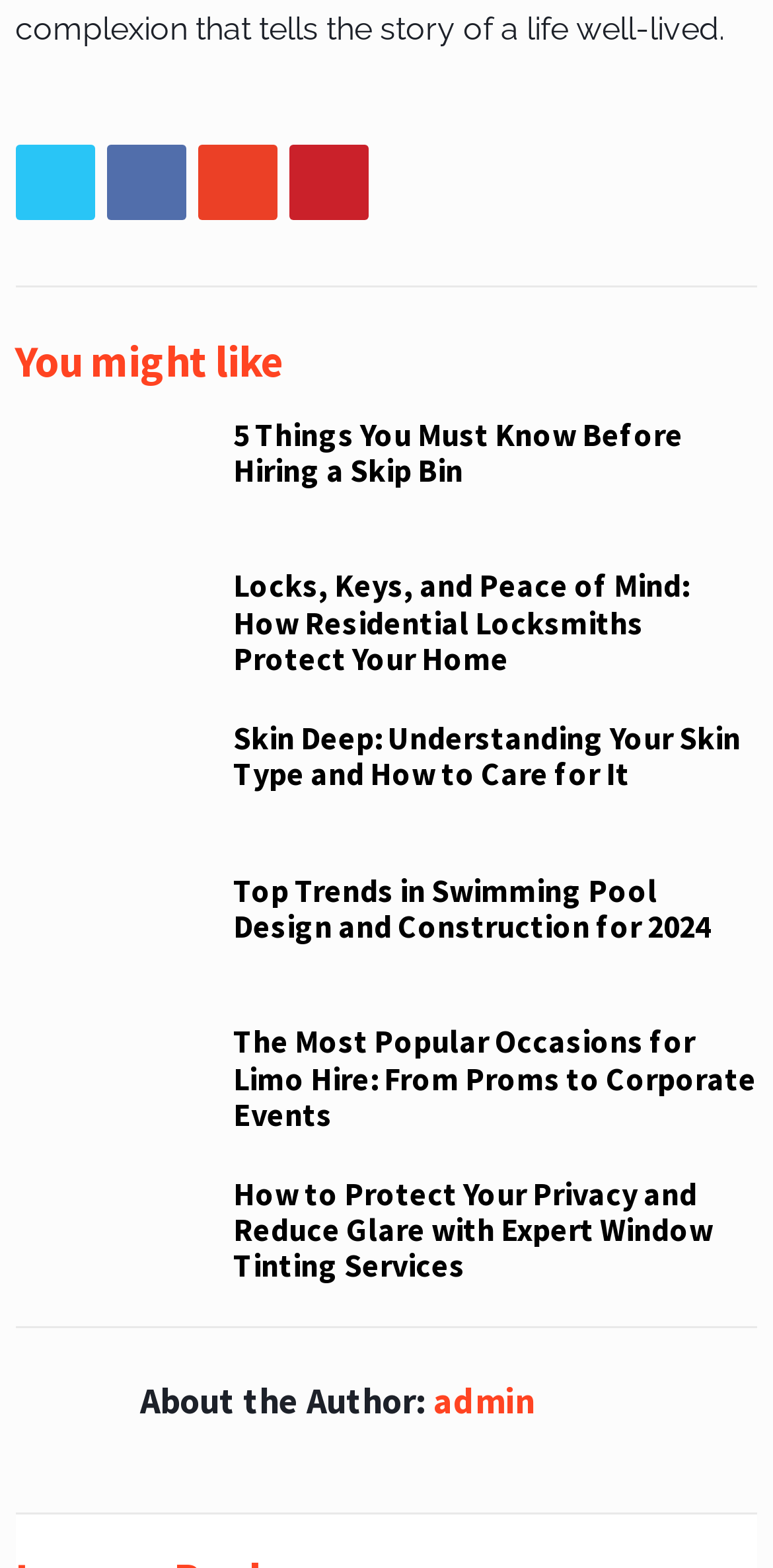Please specify the bounding box coordinates of the clickable region to carry out the following instruction: "Click the 'Yes' button". The coordinates should be four float numbers between 0 and 1, in the format [left, top, right, bottom].

None